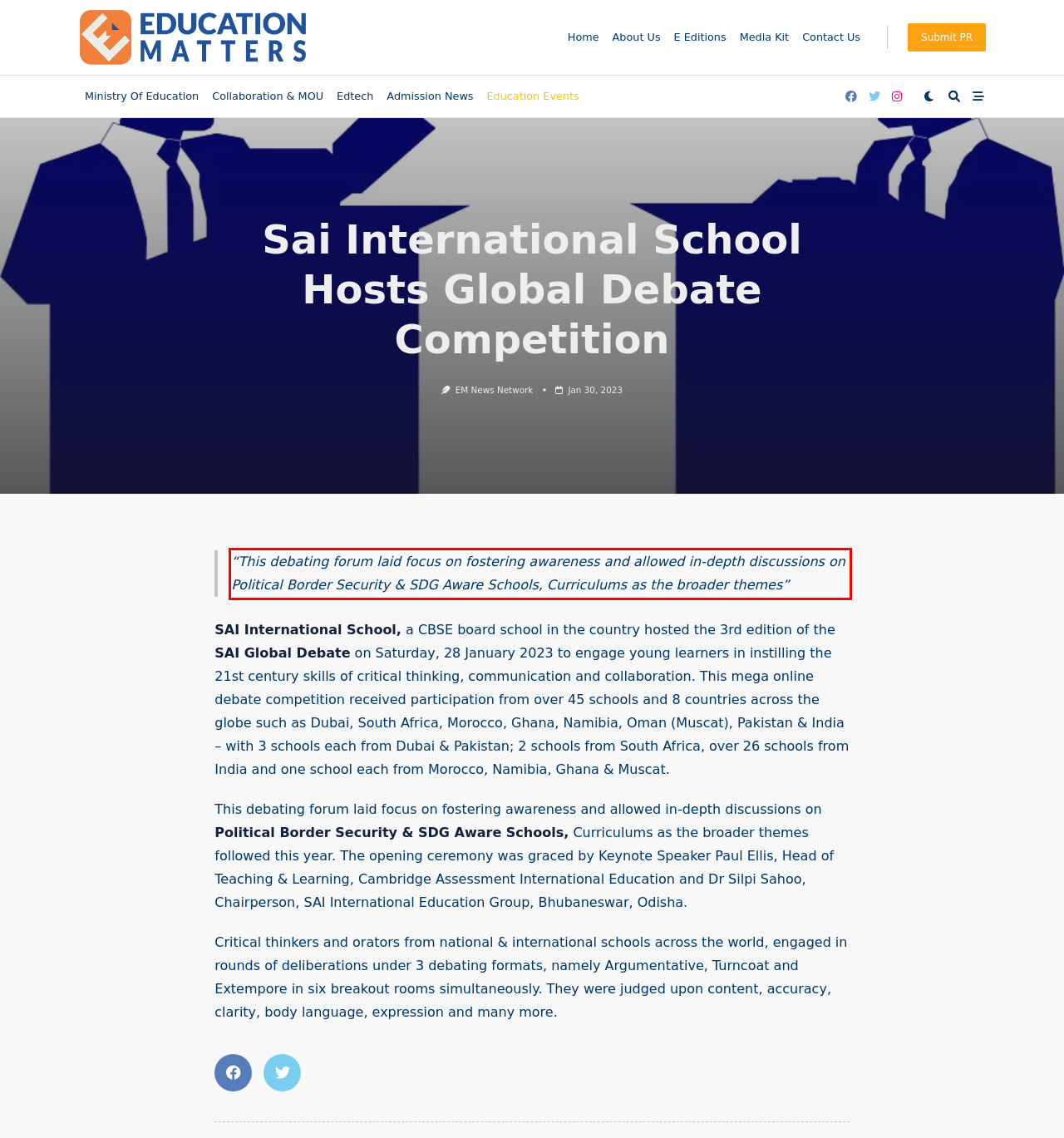You are given a screenshot showing a webpage with a red bounding box. Perform OCR to capture the text within the red bounding box.

This debating forum laid focus on fostering awareness and allowed in-depth discussions on Political Border Security & SDG Aware Schools, Curriculums as the broader themes